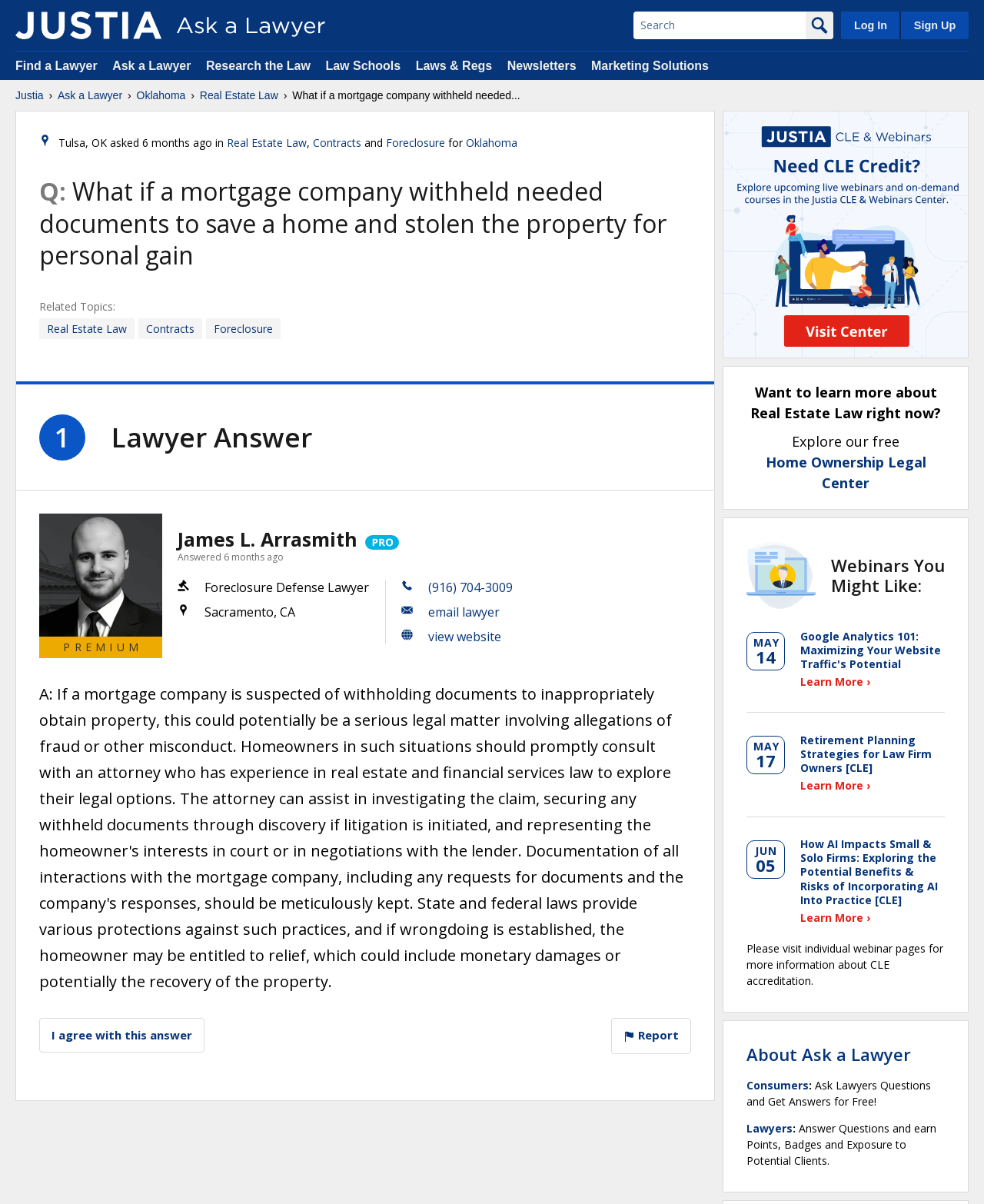Pinpoint the bounding box coordinates of the element to be clicked to execute the instruction: "Search for a lawyer".

[0.644, 0.01, 0.819, 0.033]